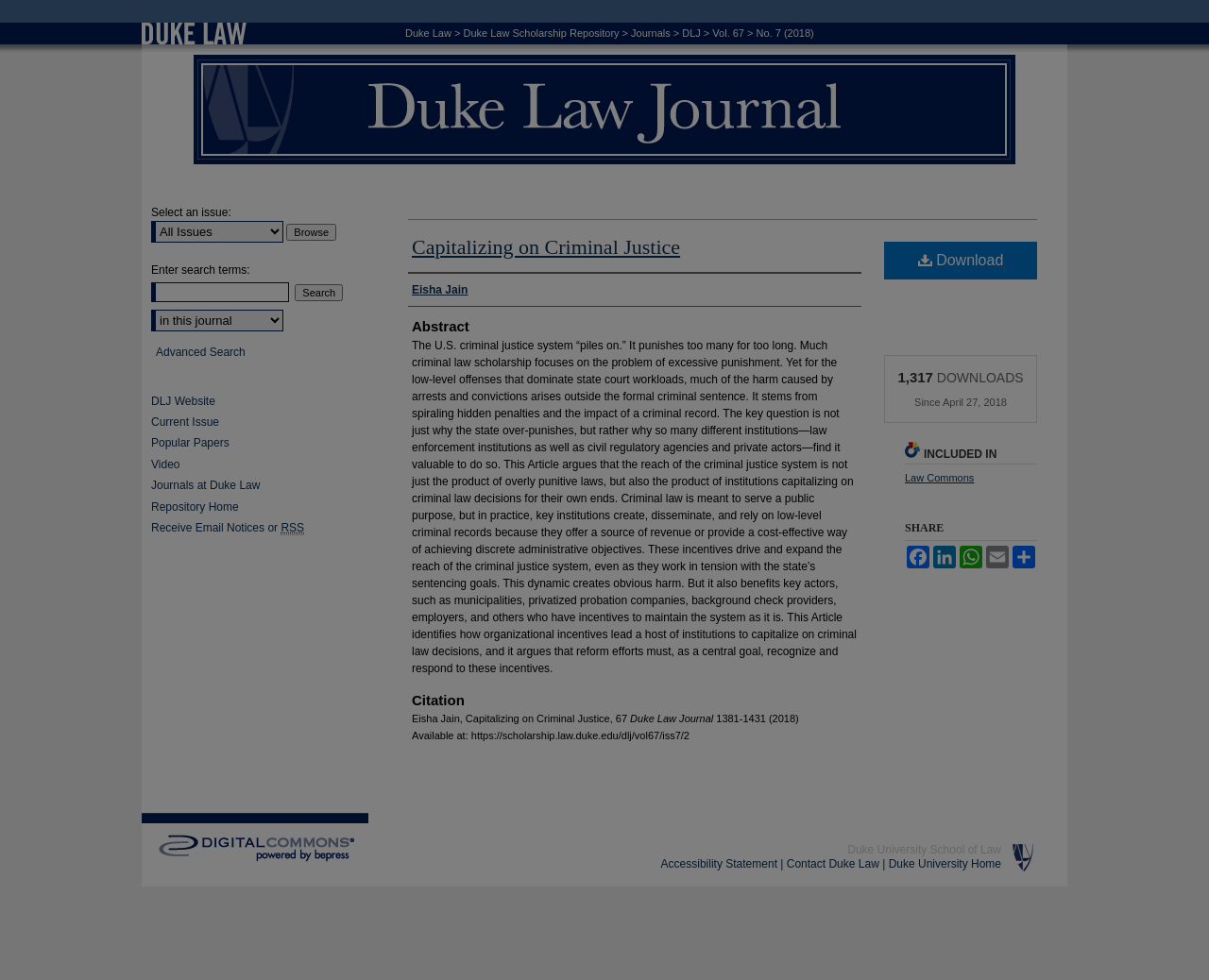What is the volume number of the journal?
Make sure to answer the question with a detailed and comprehensive explanation.

I found the volume number by looking at the citation information located at the bottom of the webpage. The text '67' is listed as the volume number.